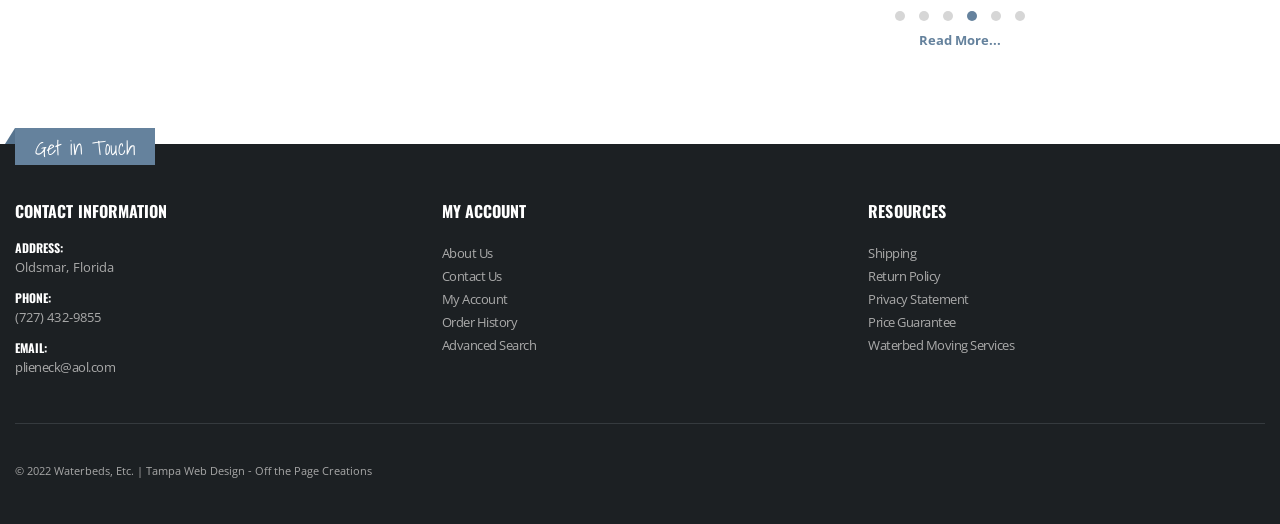What is the phone number of the company?
Provide a one-word or short-phrase answer based on the image.

(727) 432-9855